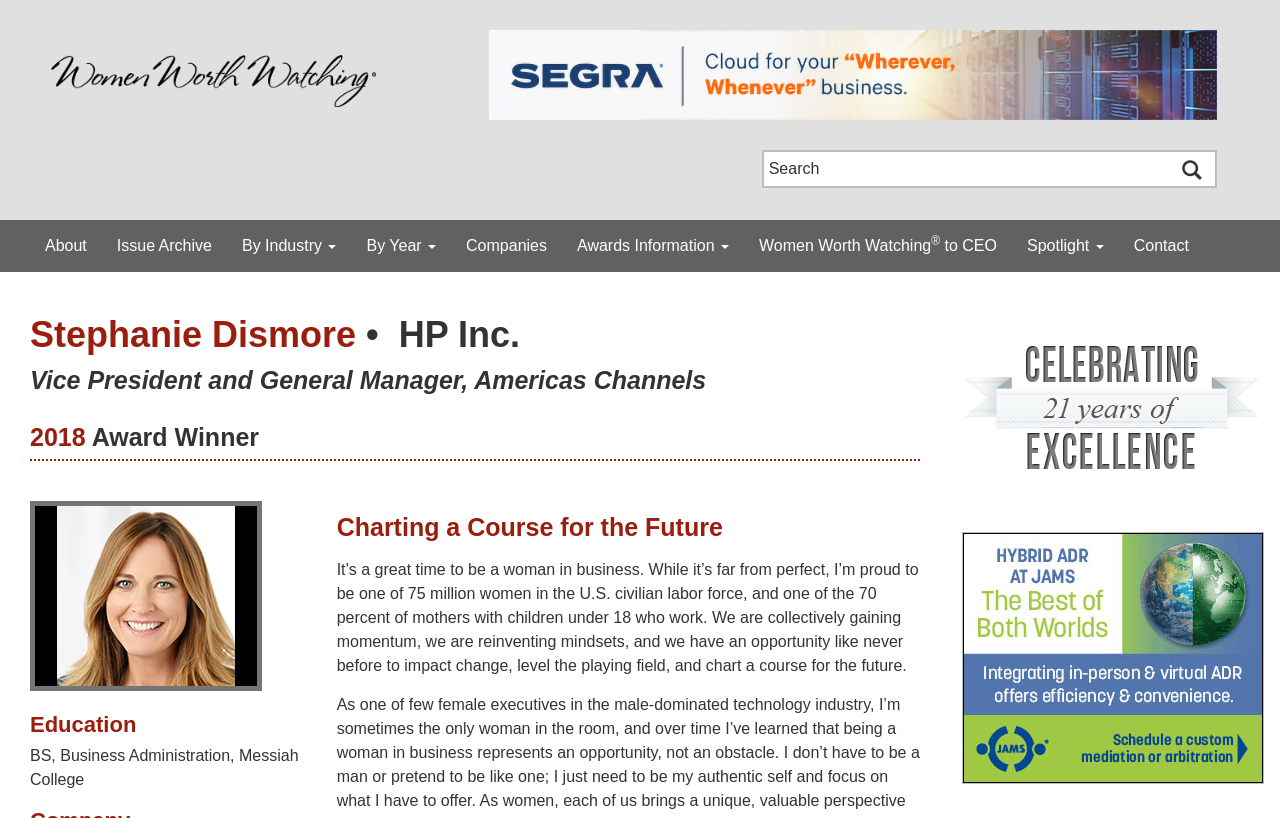Answer the following query concisely with a single word or phrase:
What is the degree Stephanie Dismore holds?

BS in Business Administration